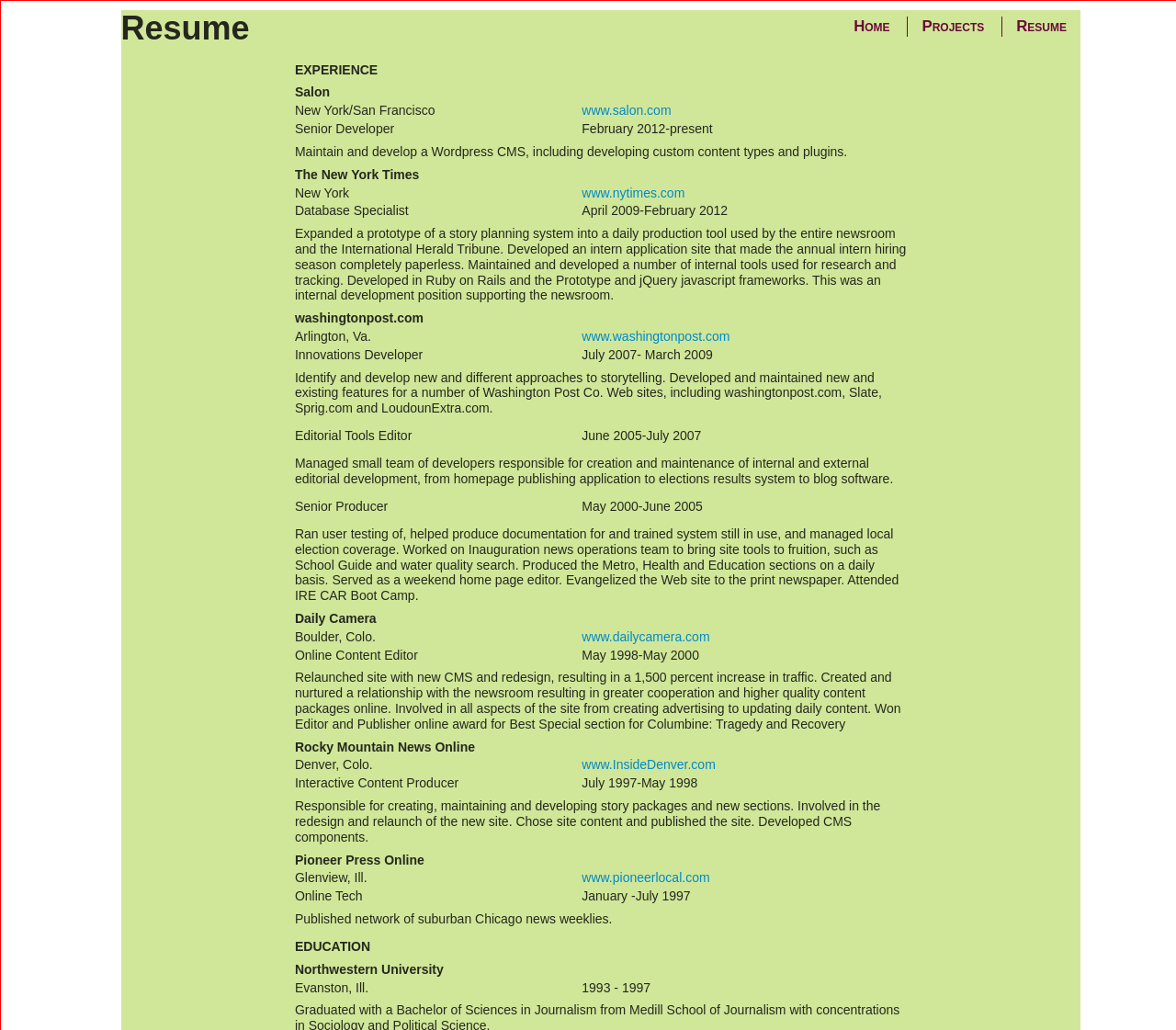With reference to the image, please provide a detailed answer to the following question: What is the company where Danylo Berko worked as a Senior Developer?

In the 'EXPERIENCE' section, there is a row with 'Salon' as the company name and 'Senior Developer' as the job title, indicating that Danylo Berko worked at Salon as a Senior Developer.